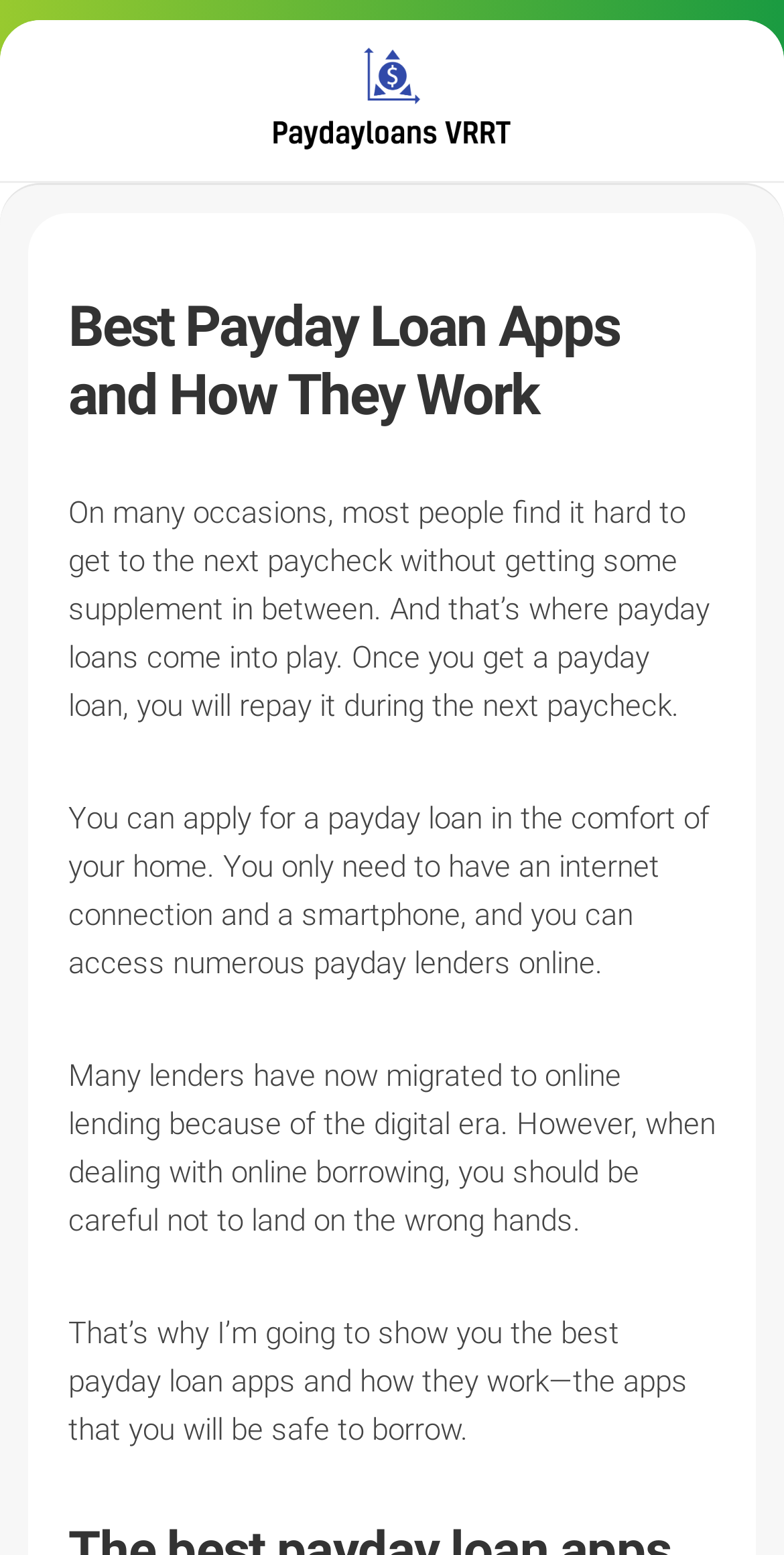Reply to the question with a single word or phrase:
How do you repay a payday loan?

During the next paycheck